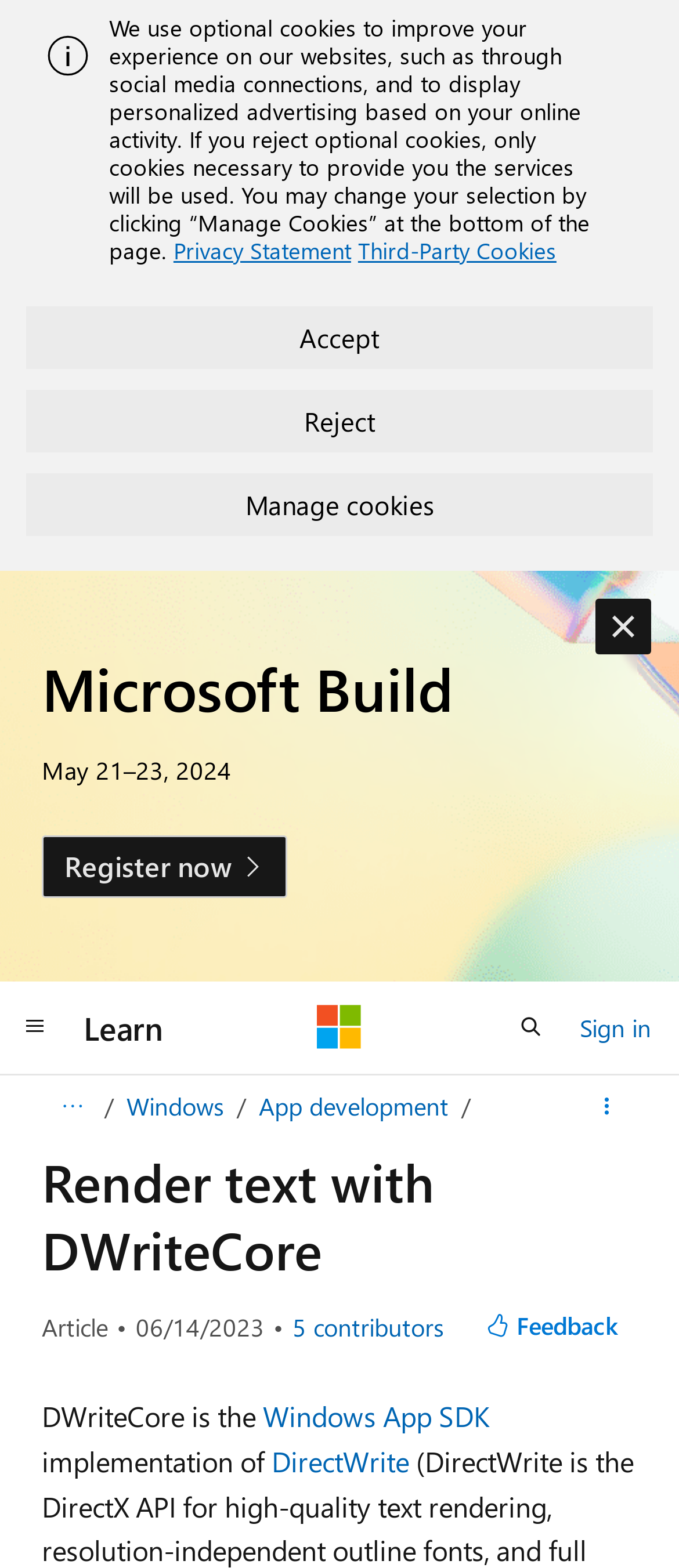What is the date of the article review?
Please provide a comprehensive answer to the question based on the webpage screenshot.

I found the answer by looking at the time element 'Article review date' and the text '06/14/2023' next to it, which indicates the date of the article review.